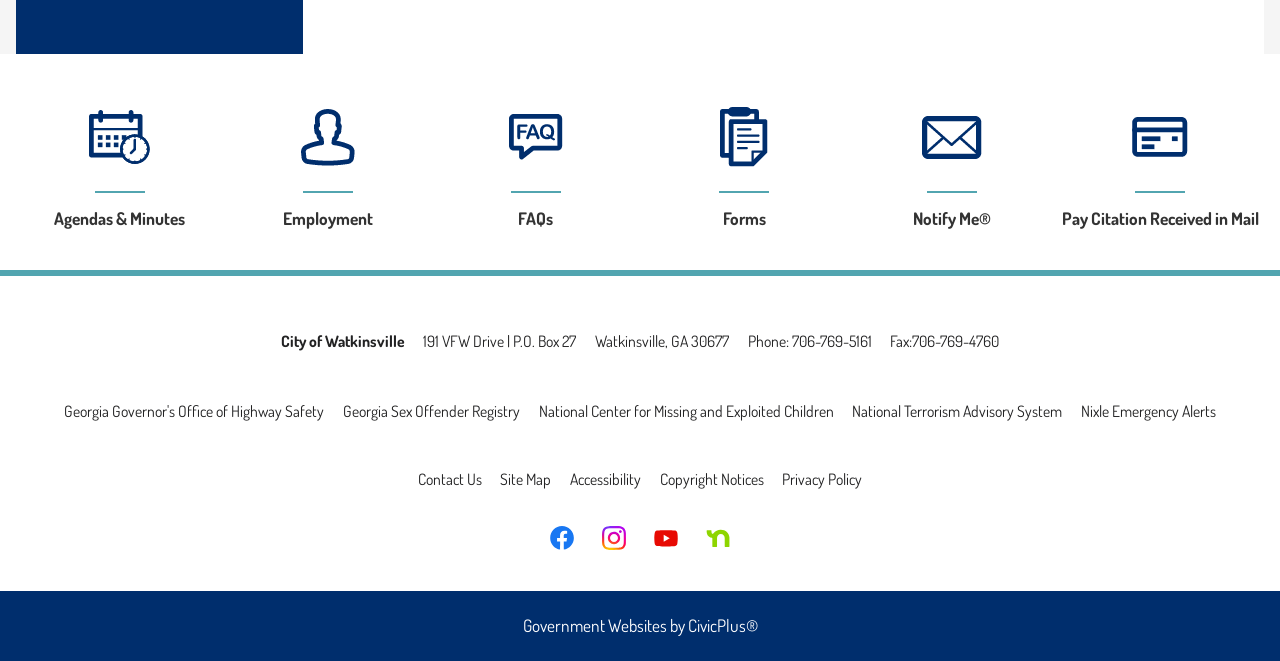Locate the bounding box coordinates of the clickable area to execute the instruction: "Visit Employment". Provide the coordinates as four float numbers between 0 and 1, represented as [left, top, right, bottom].

[0.175, 0.138, 0.337, 0.351]